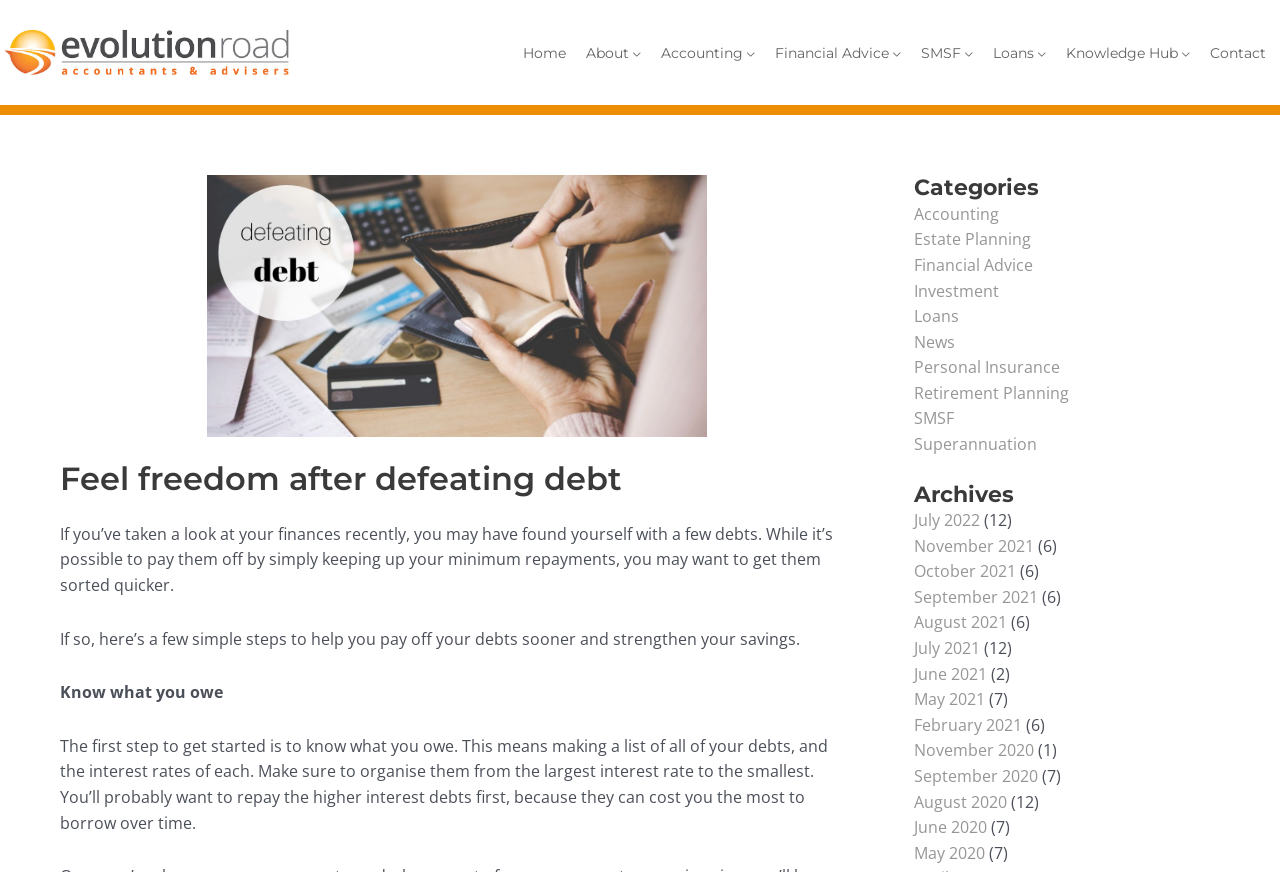Based on the element description, predict the bounding box coordinates (top-left x, top-left y, bottom-right x, bottom-right y) for the UI element in the screenshot: May 2020

[0.714, 0.965, 0.77, 0.991]